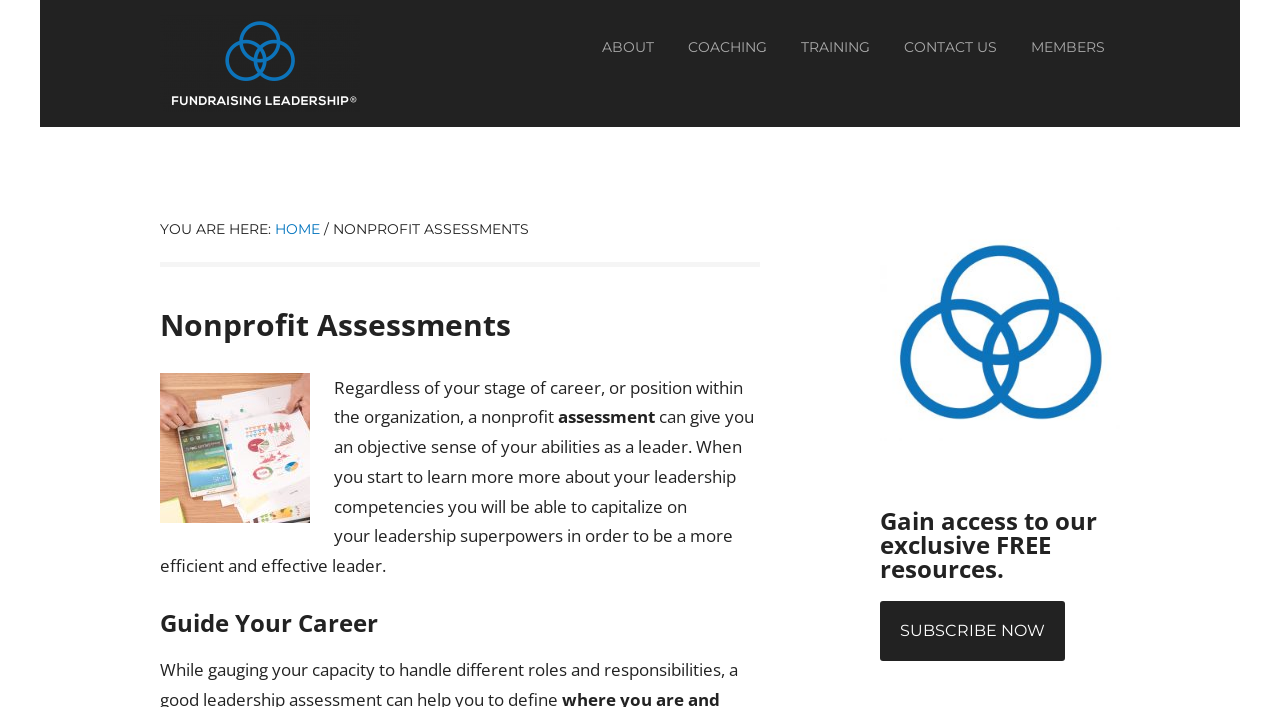Determine the bounding box coordinates of the area to click in order to meet this instruction: "subscribe to free resources".

[0.688, 0.849, 0.832, 0.934]